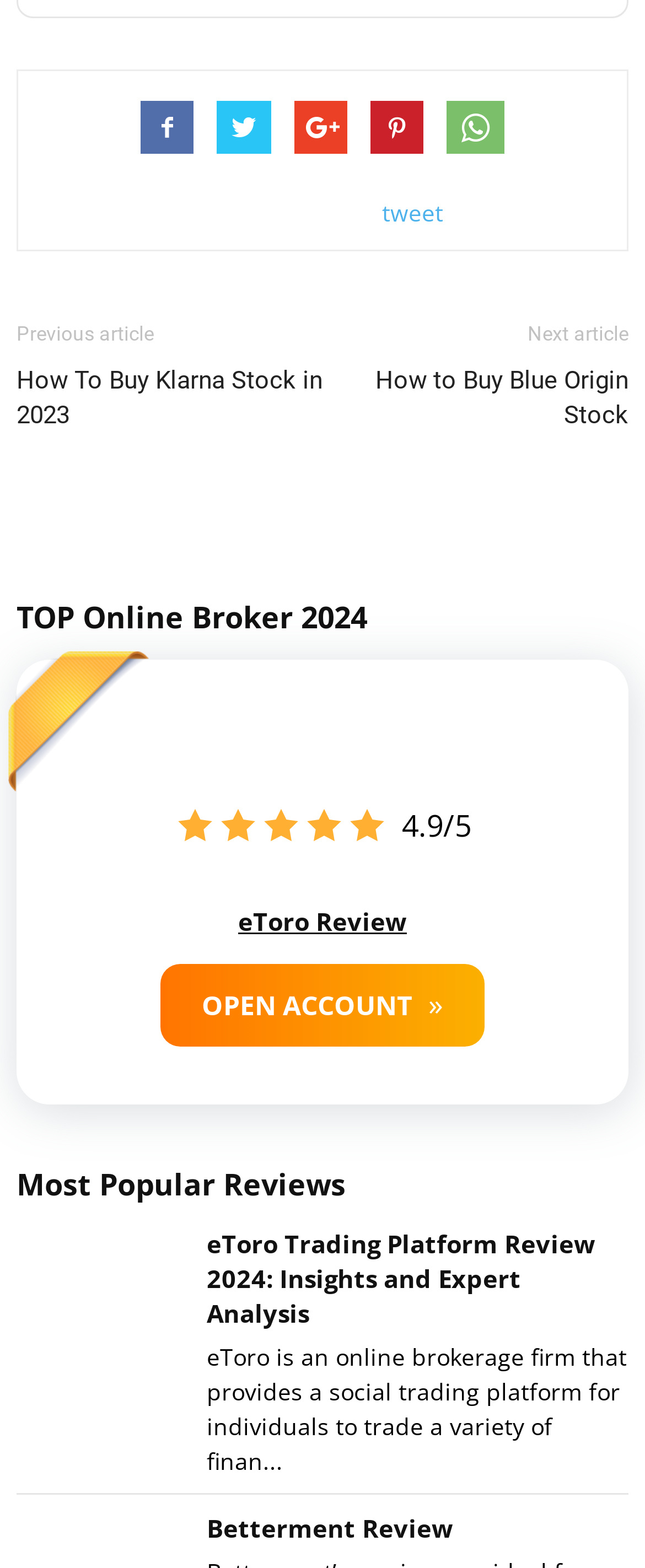Provide a single word or phrase to answer the given question: 
What is the topic of the article below the 'TOP Online Broker 2024' link?

eToro Trading Platform Review